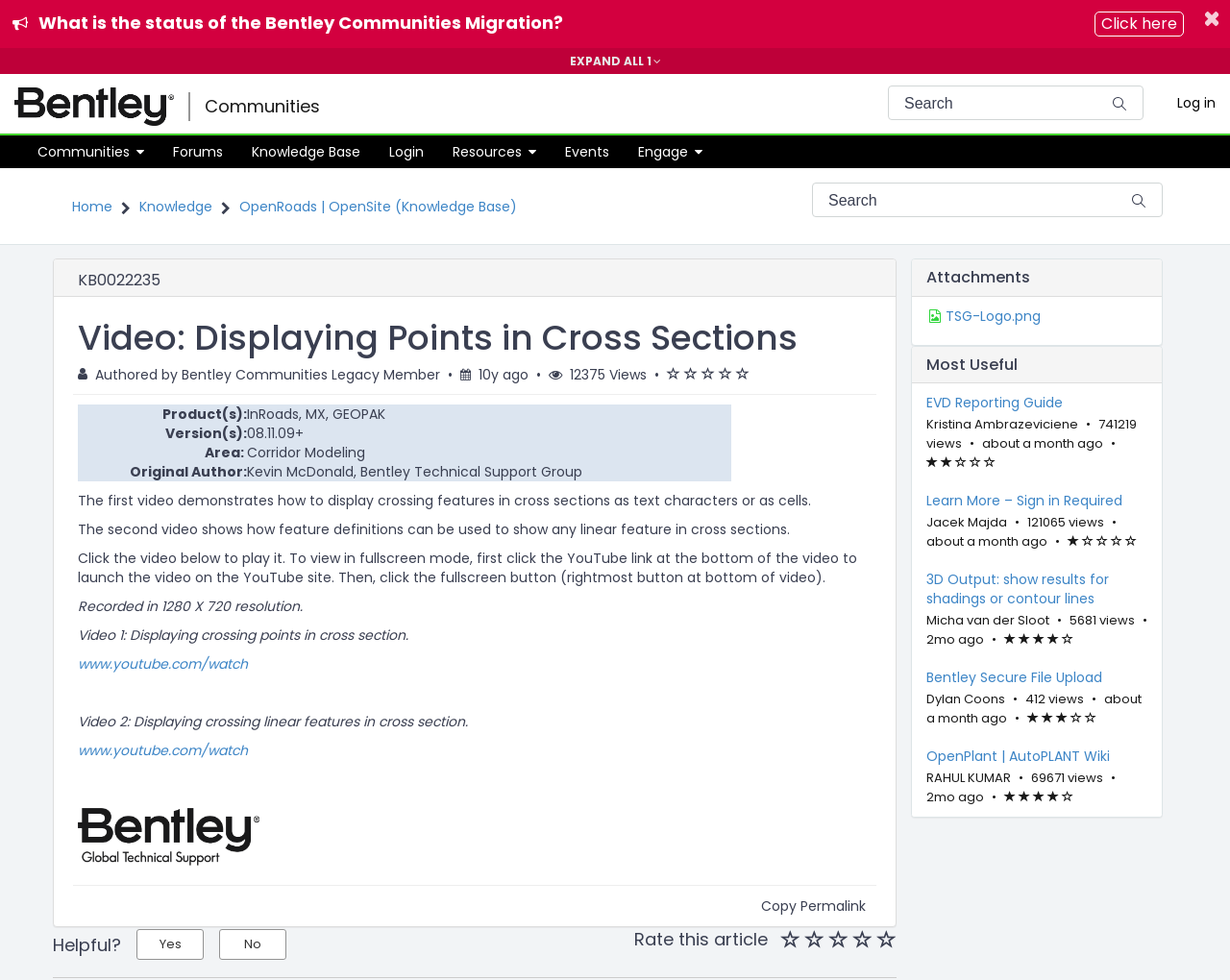Find the bounding box coordinates of the element to click in order to complete the given instruction: "View video."

[0.063, 0.668, 0.202, 0.687]